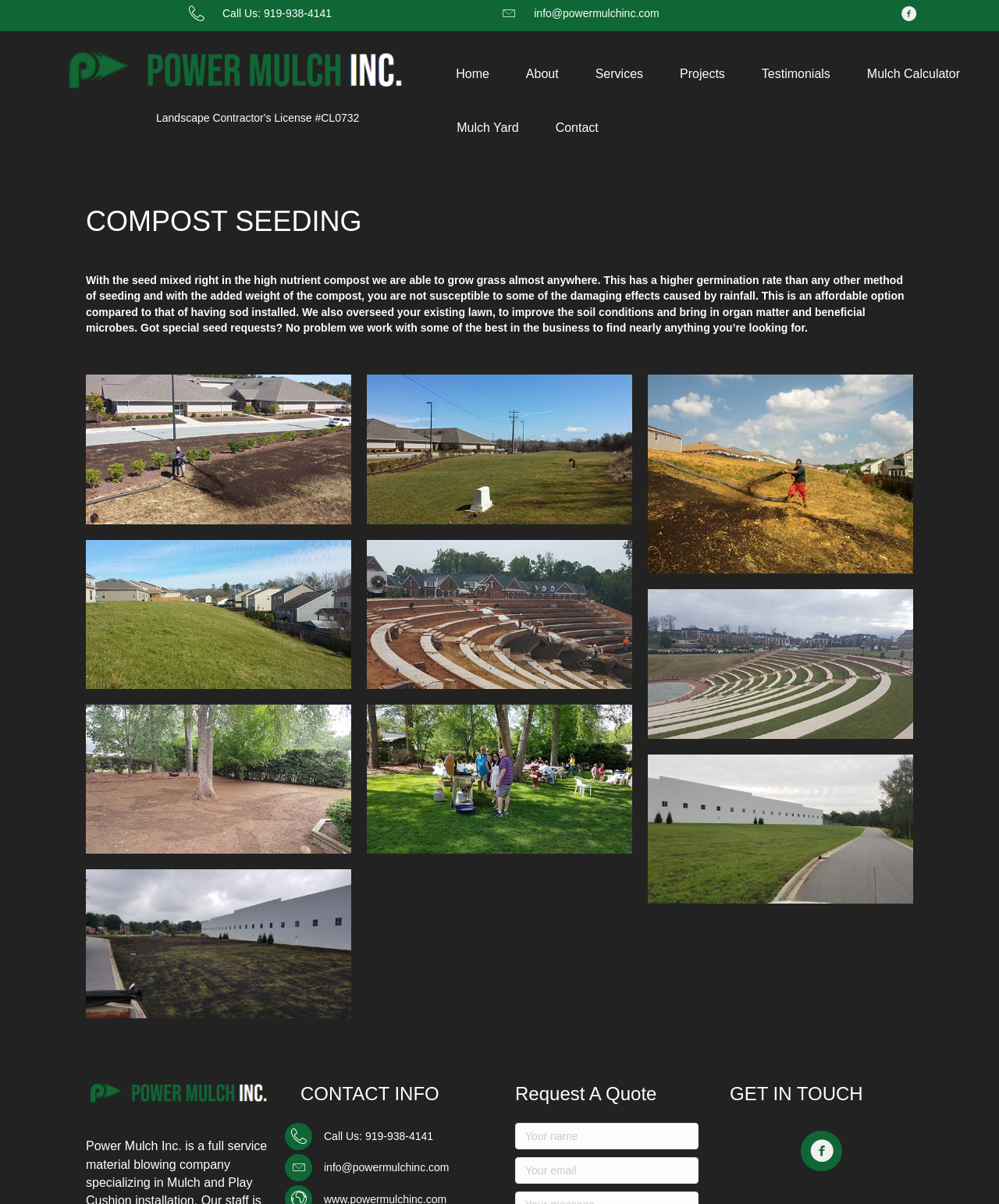Using the format (top-left x, top-left y, bottom-right x, bottom-right y), provide the bounding box coordinates for the described UI element. All values should be floating point numbers between 0 and 1: Mulch Yard

[0.439, 0.084, 0.537, 0.129]